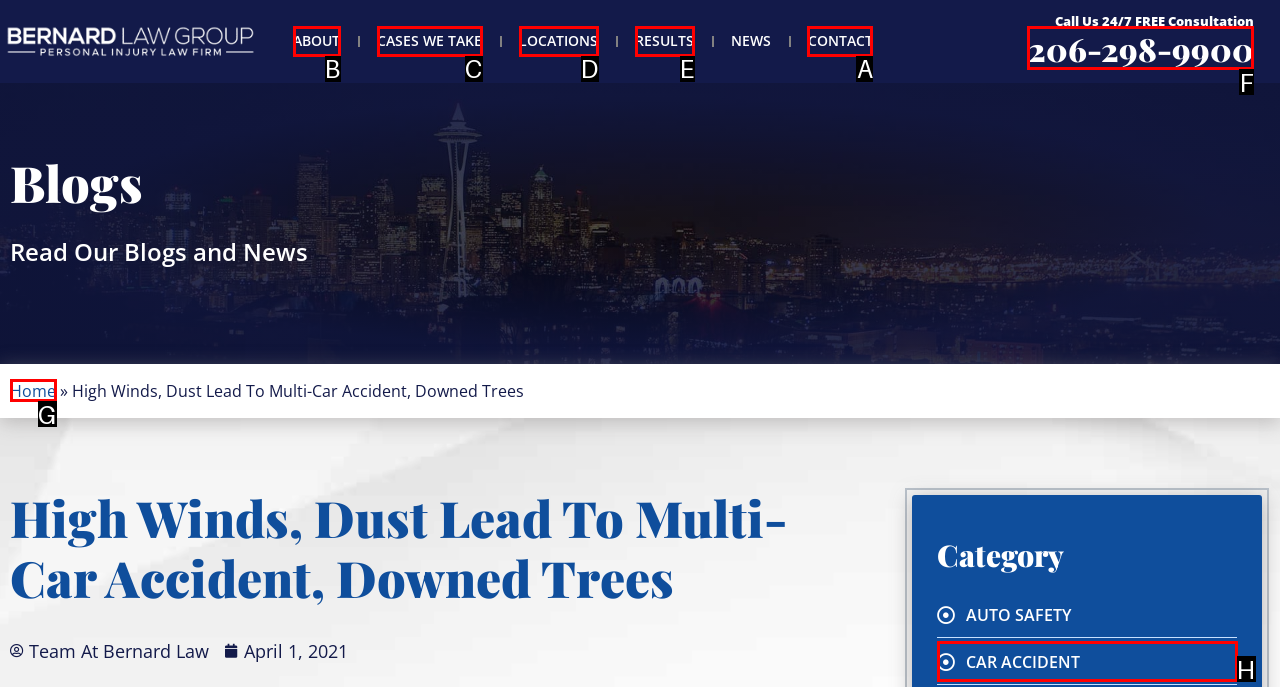Select the appropriate HTML element to click on to finish the task: Visit the CONTACT page.
Answer with the letter corresponding to the selected option.

A